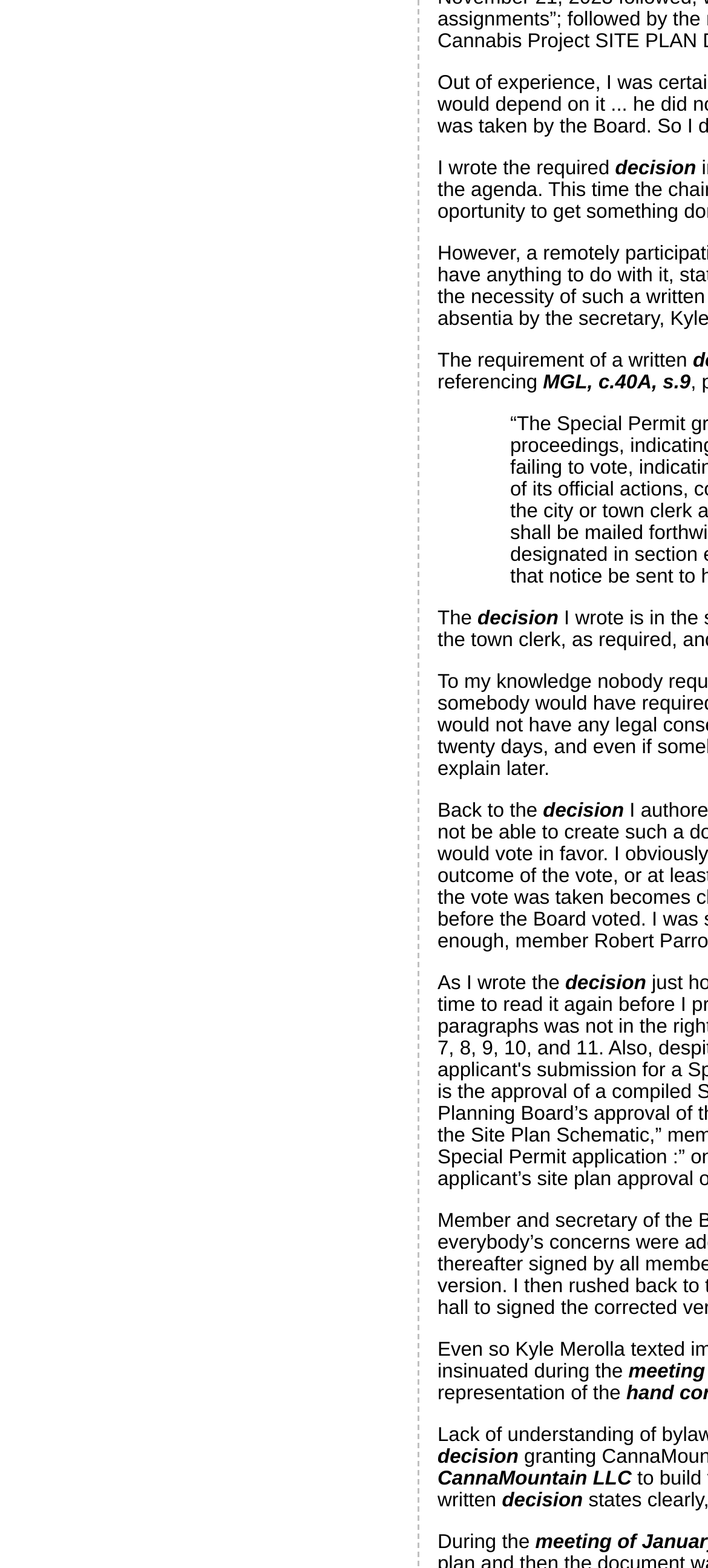What is the text above the first link?
Based on the image, provide a one-word or brief-phrase response.

I wrote the required